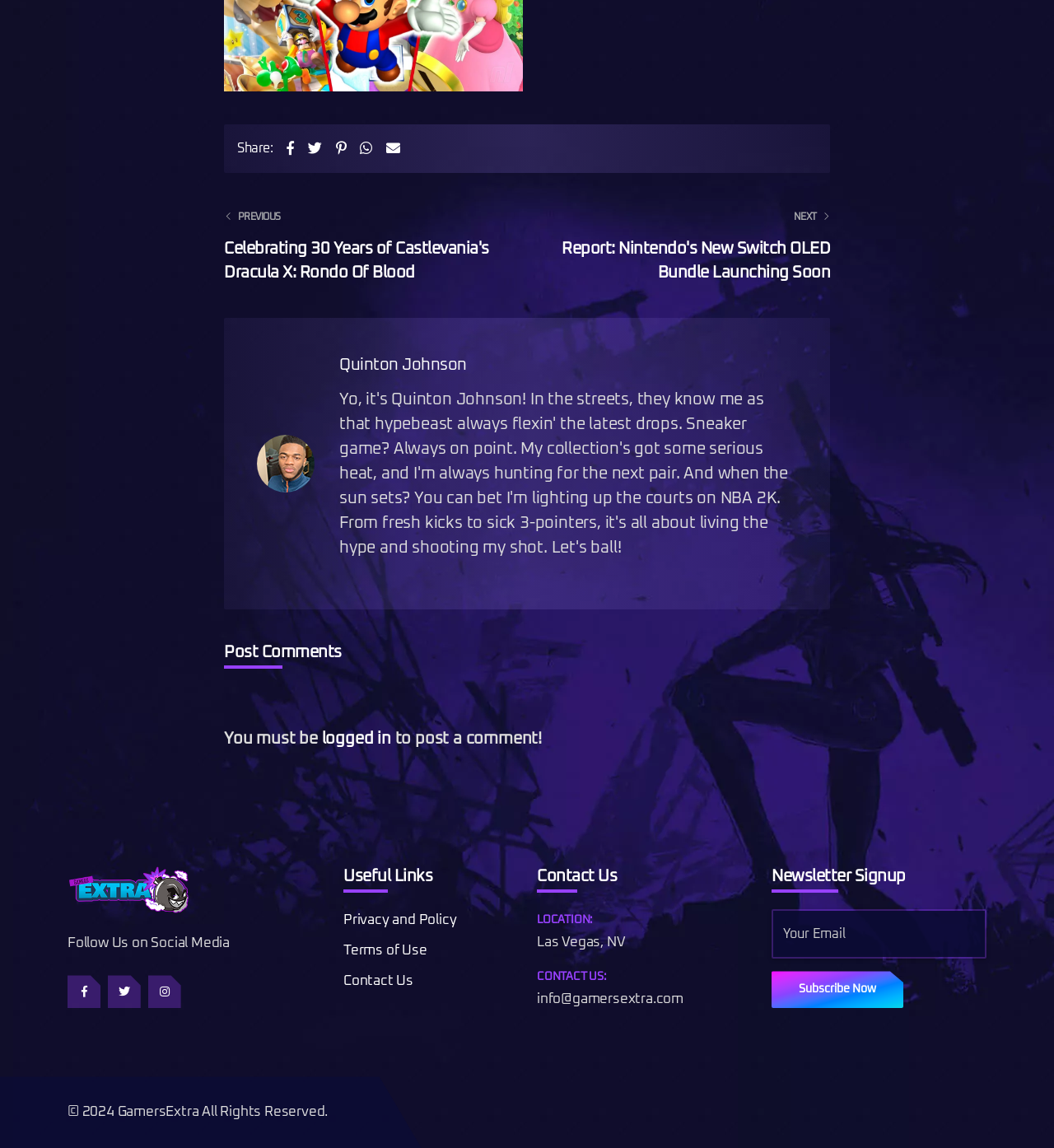Determine the bounding box coordinates for the HTML element described here: "title="Mail"".

[0.367, 0.123, 0.395, 0.137]